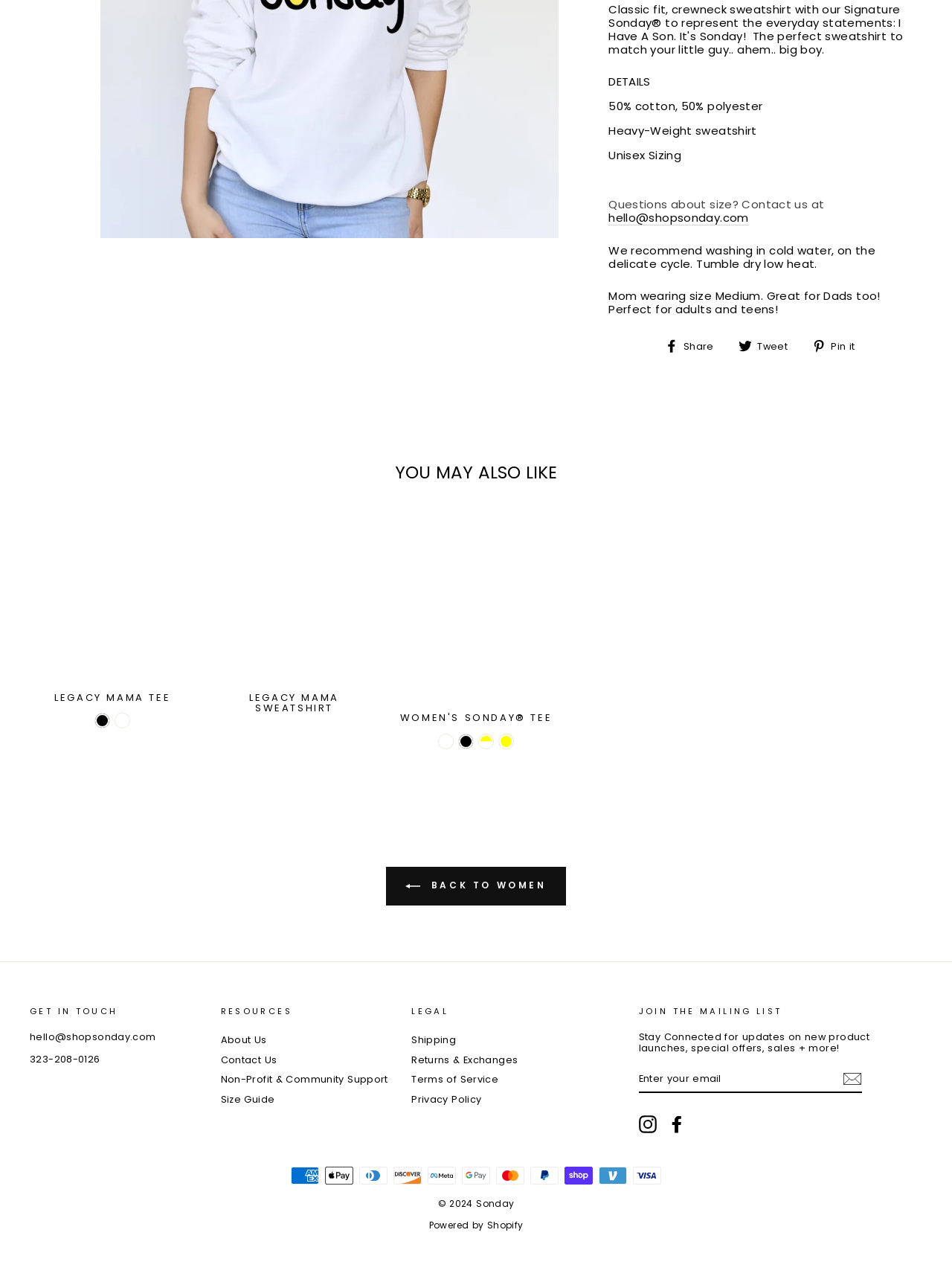Provide the bounding box coordinates of the HTML element described by the text: "hello@shopsonday.com". The coordinates should be in the format [left, top, right, bottom] with values between 0 and 1.

[0.639, 0.165, 0.786, 0.176]